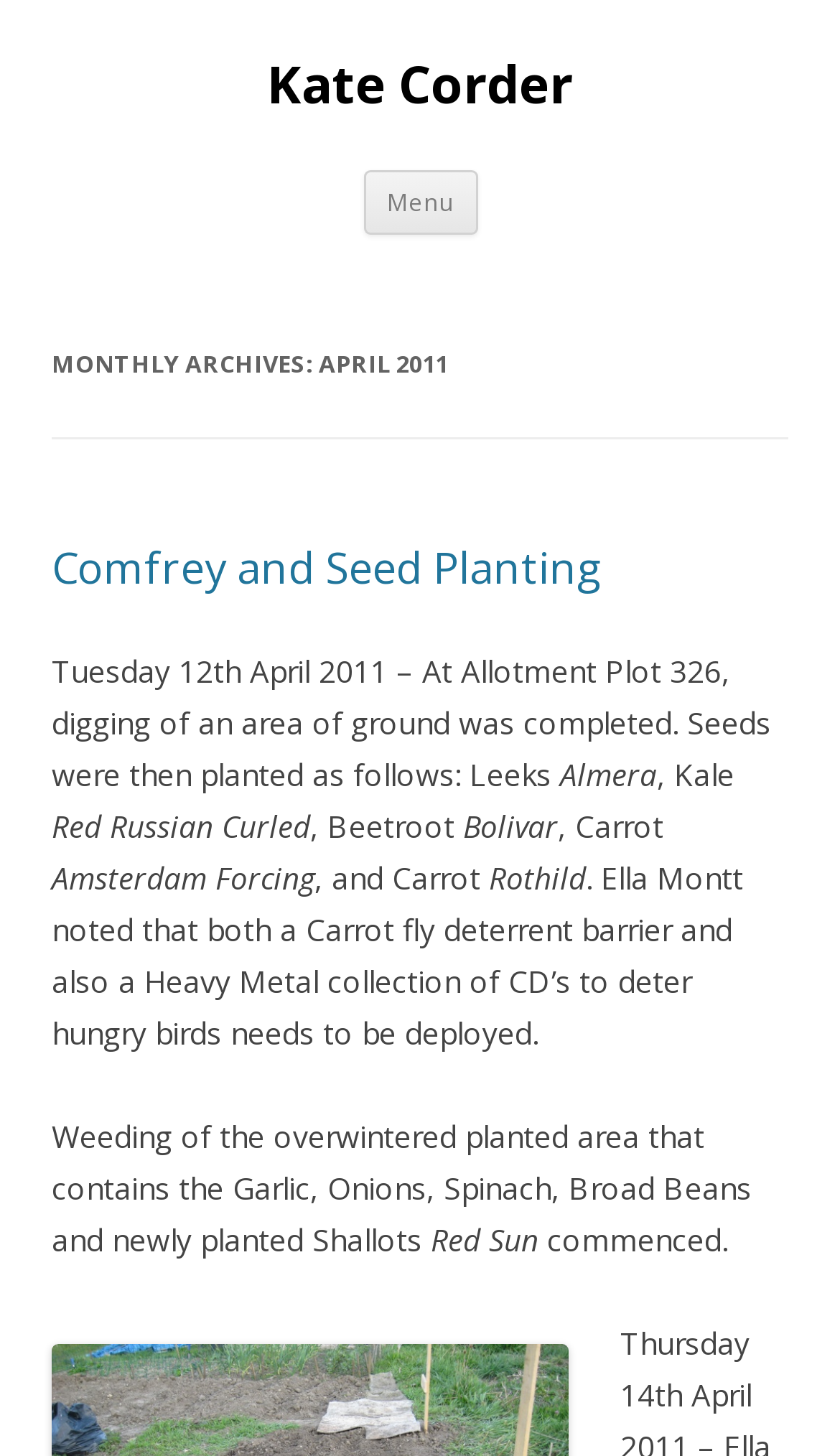Give a comprehensive overview of the webpage, including key elements.

The webpage appears to be a personal blog or journal entry from Kate Corder, dated April 2011. At the top of the page, there is a heading with the title "Kate Corder" and a link to the same name, which suggests that this is the author's name or the title of the blog.

Below the title, there is a menu heading with a link to "Skip to content", indicating that the main content of the page is further down.

The main content of the page is divided into sections, with headings and paragraphs of text. The first section has a heading "MONTHLY ARCHIVES: APRIL 2011", followed by a subheading "Comfrey and Seed Planting". This section describes an event that took place on Tuesday, 12th April 2011, at an allotment plot, where the author dug an area of ground and planted seeds, including leeks, kale, and beetroot.

The text is written in a descriptive and informative style, with details about the specific varieties of plants and the actions taken. There are also mentions of other people involved, such as Ella Montt, who noted the need for deterrents to protect the plants from pests and birds.

The page has a simple and clean layout, with headings and paragraphs of text arranged in a logical and easy-to-follow manner. There are no images on the page.